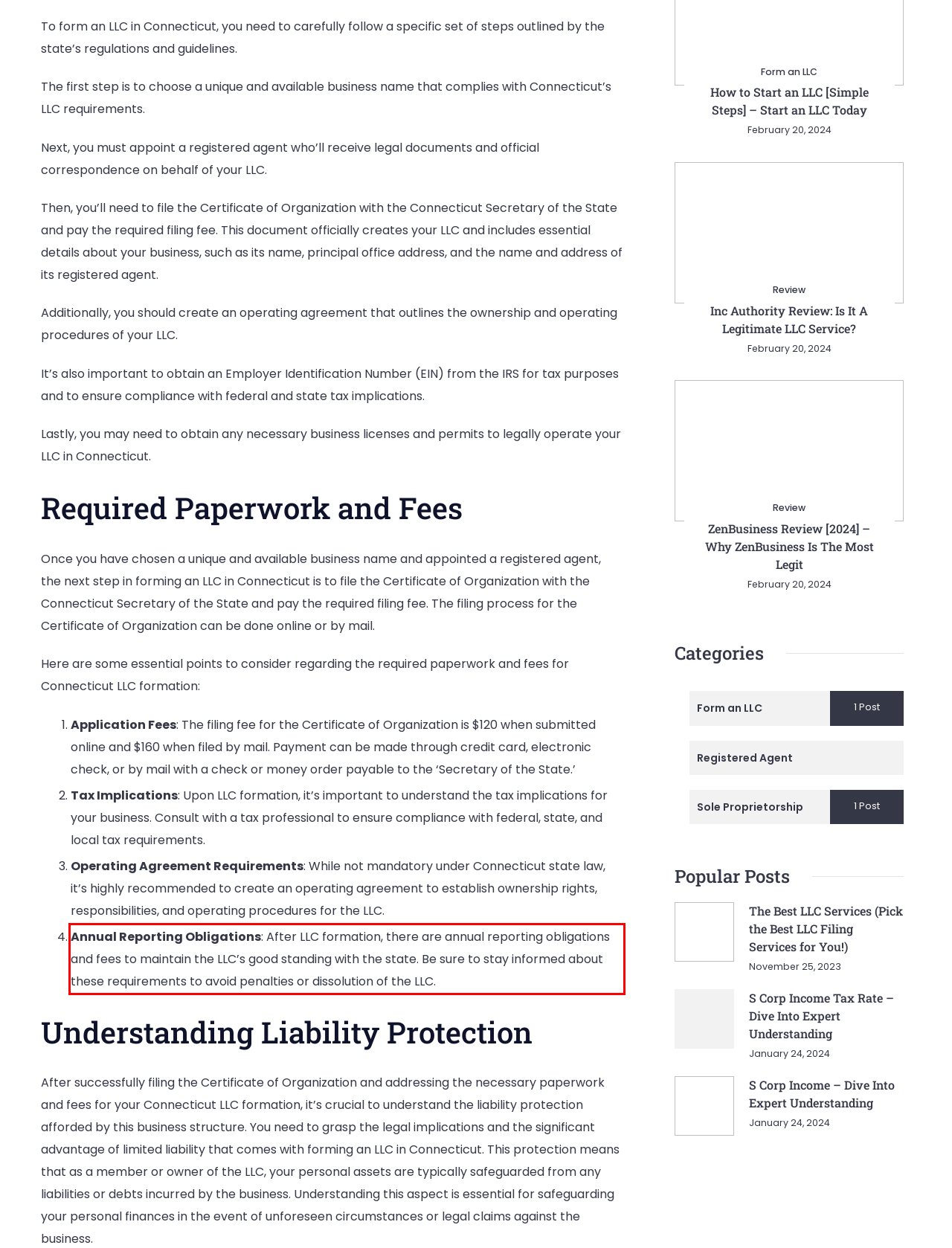You are presented with a webpage screenshot featuring a red bounding box. Perform OCR on the text inside the red bounding box and extract the content.

Annual Reporting Obligations: After LLC formation, there are annual reporting obligations and fees to maintain the LLC’s good standing with the state. Be sure to stay informed about these requirements to avoid penalties or dissolution of the LLC.